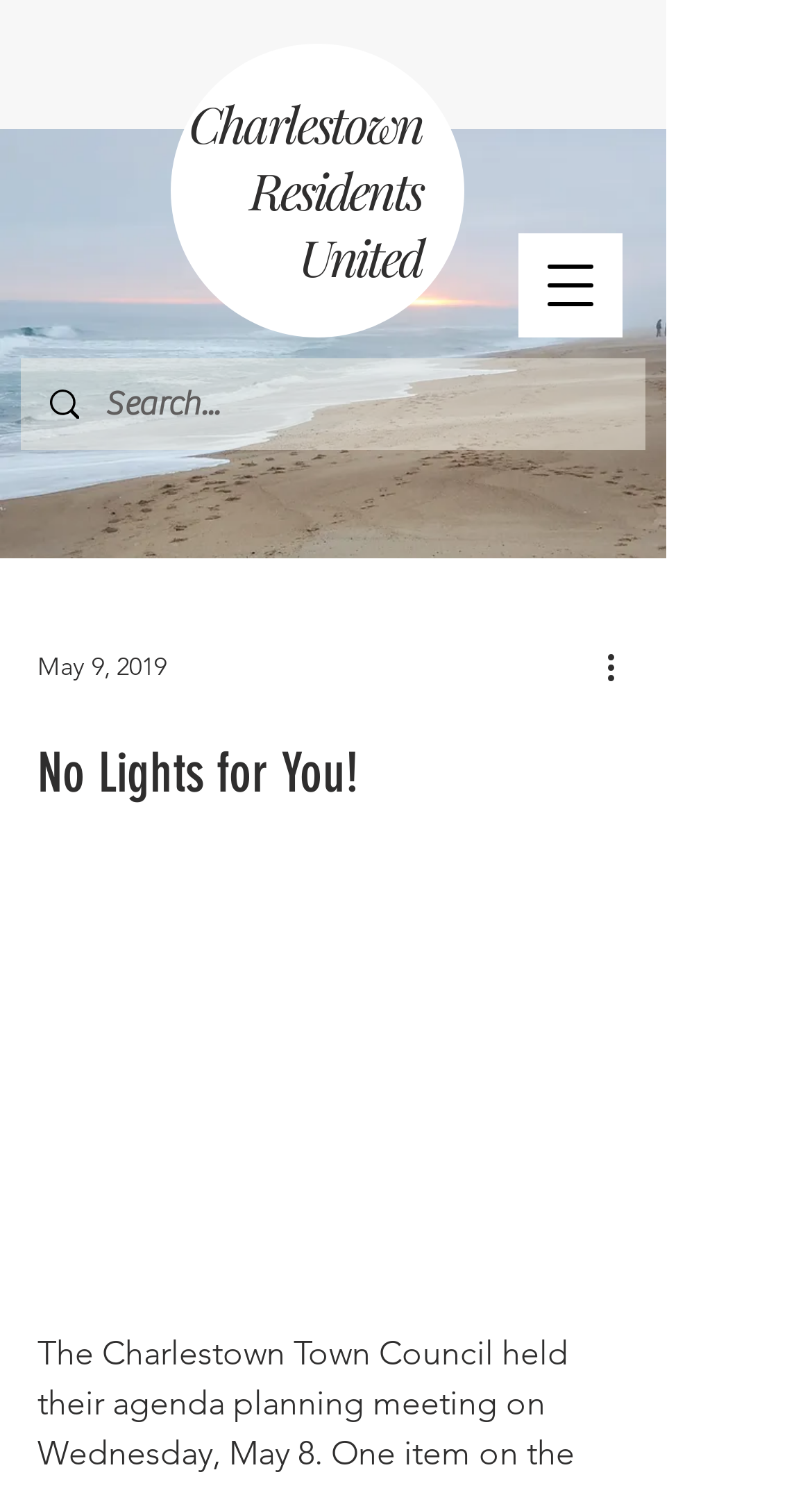Use a single word or phrase to answer the question: 
What is the purpose of the button with the image?

More actions